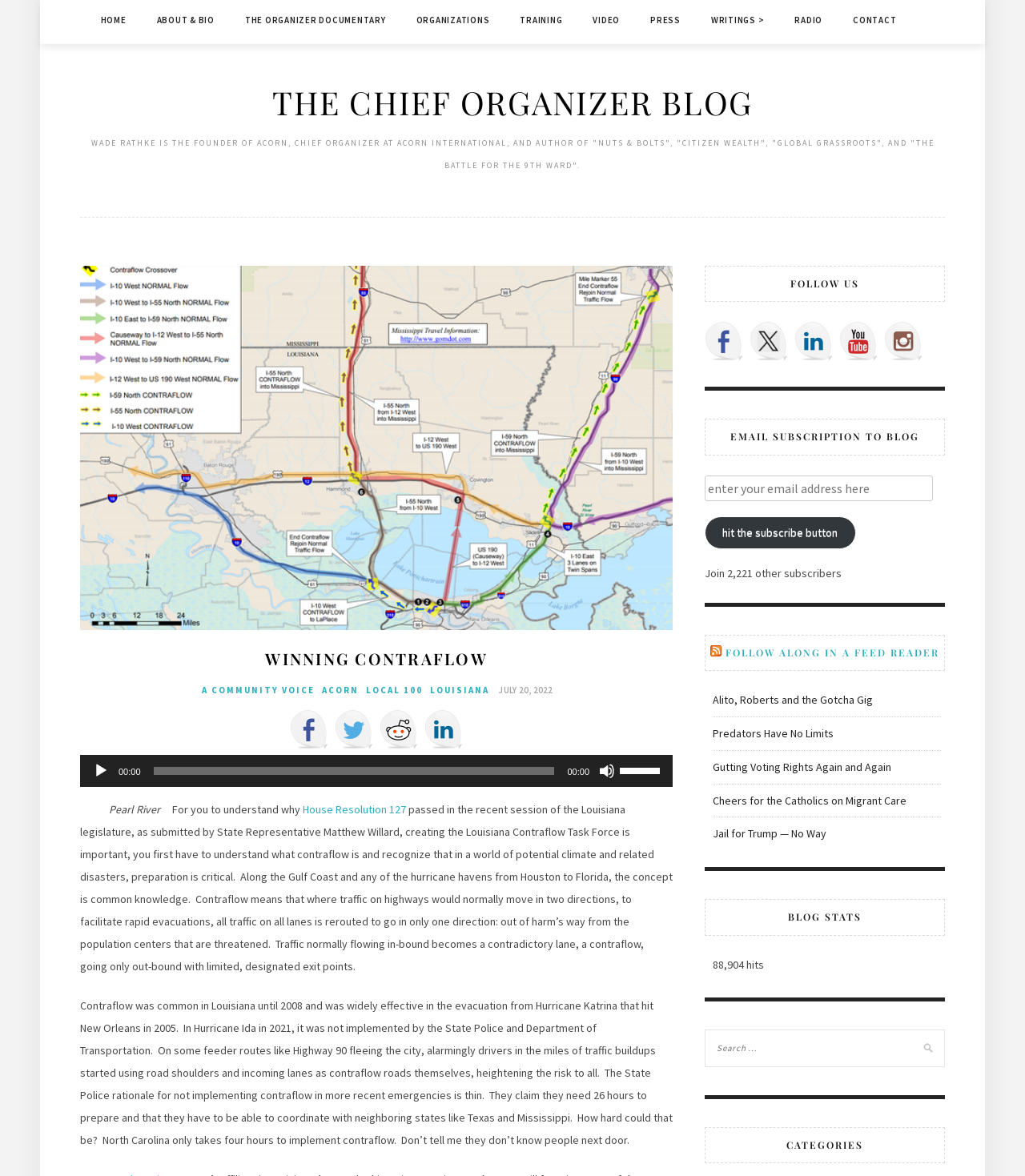What is the name of the blog?
Please answer using one word or phrase, based on the screenshot.

The Chief Organizer Blog